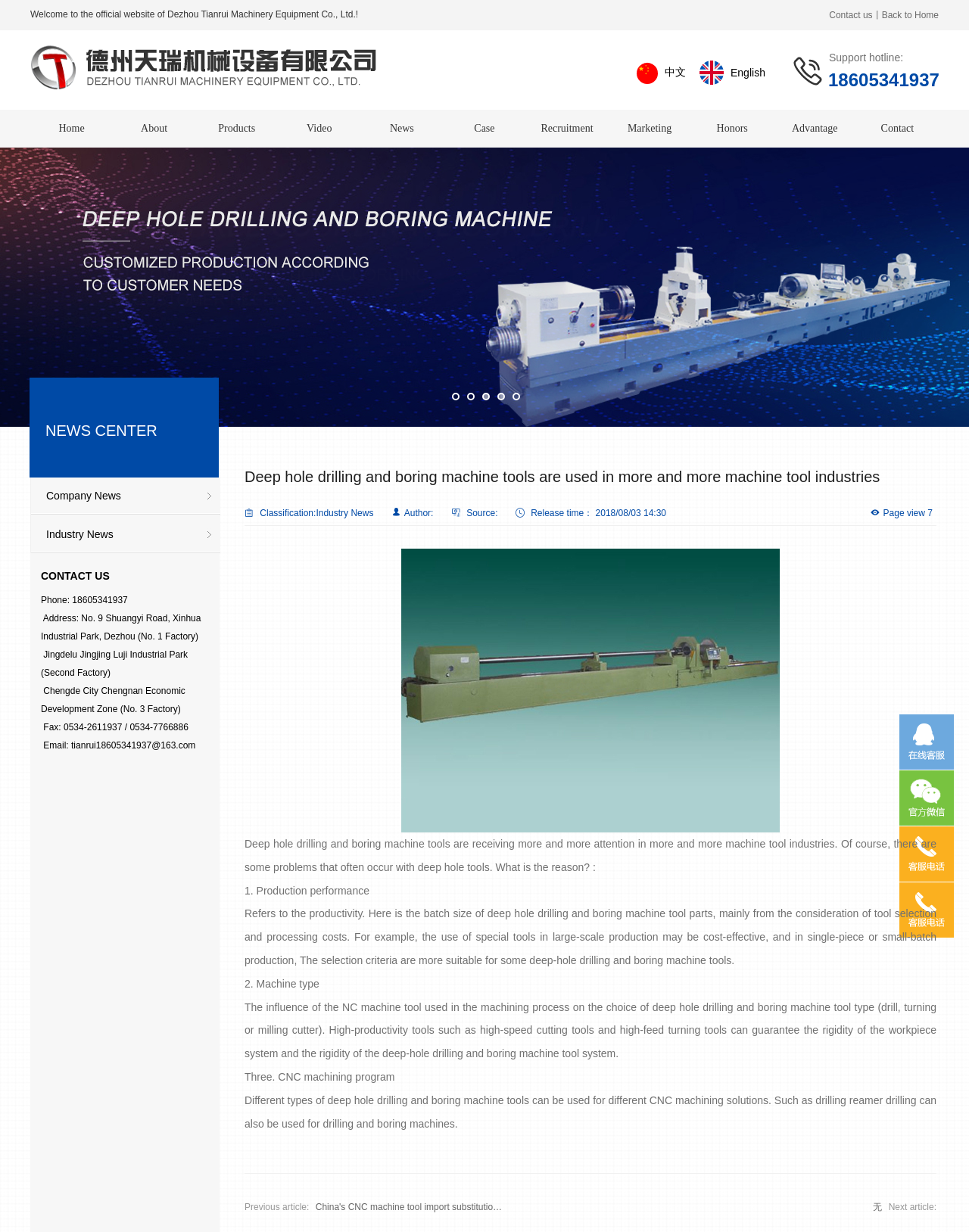Please specify the bounding box coordinates for the clickable region that will help you carry out the instruction: "Click Back to Home".

[0.91, 0.008, 0.969, 0.017]